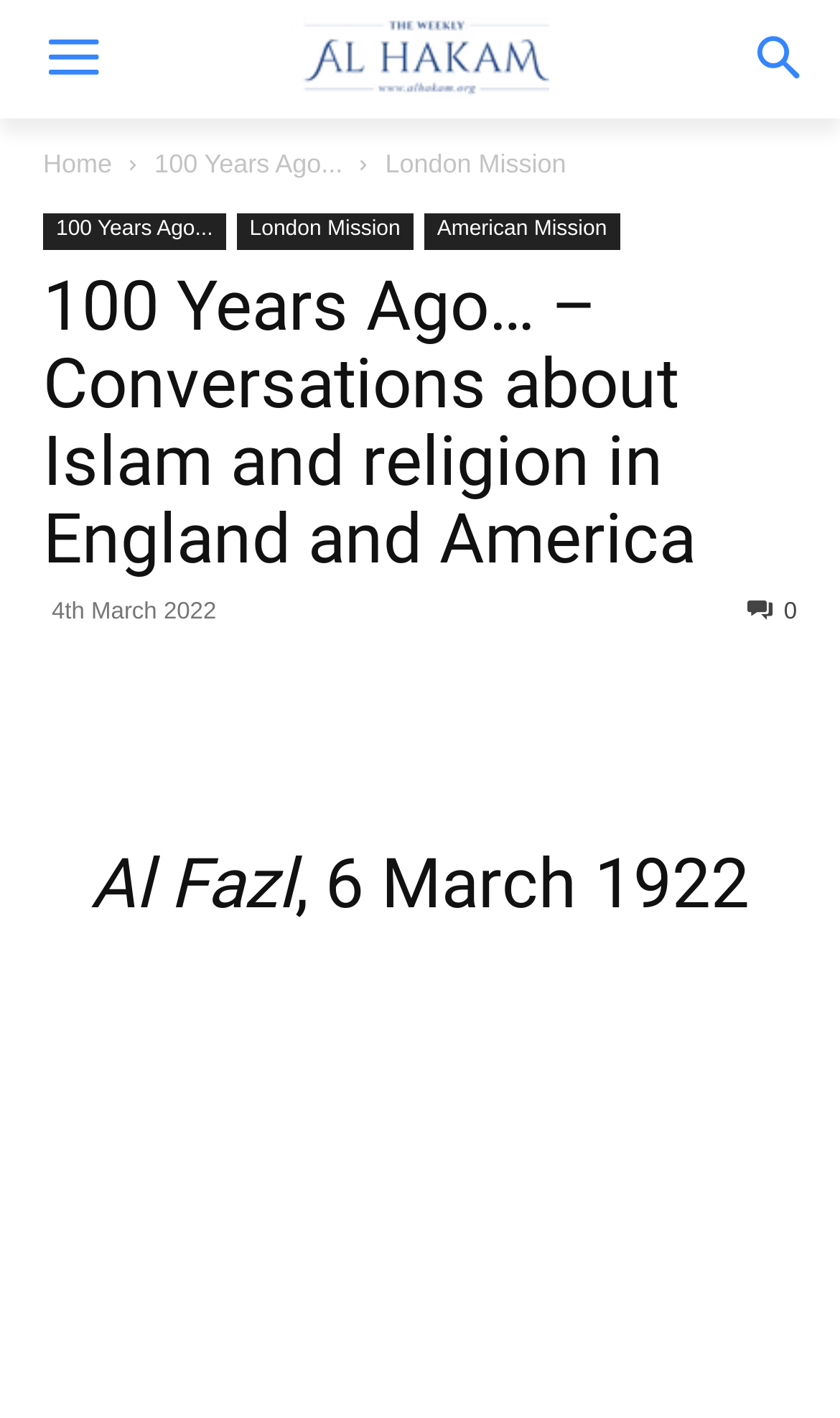Locate the bounding box coordinates of the clickable area to execute the instruction: "Visit the 100 Years Ago page". Provide the coordinates as four float numbers between 0 and 1, represented as [left, top, right, bottom].

[0.184, 0.105, 0.408, 0.126]